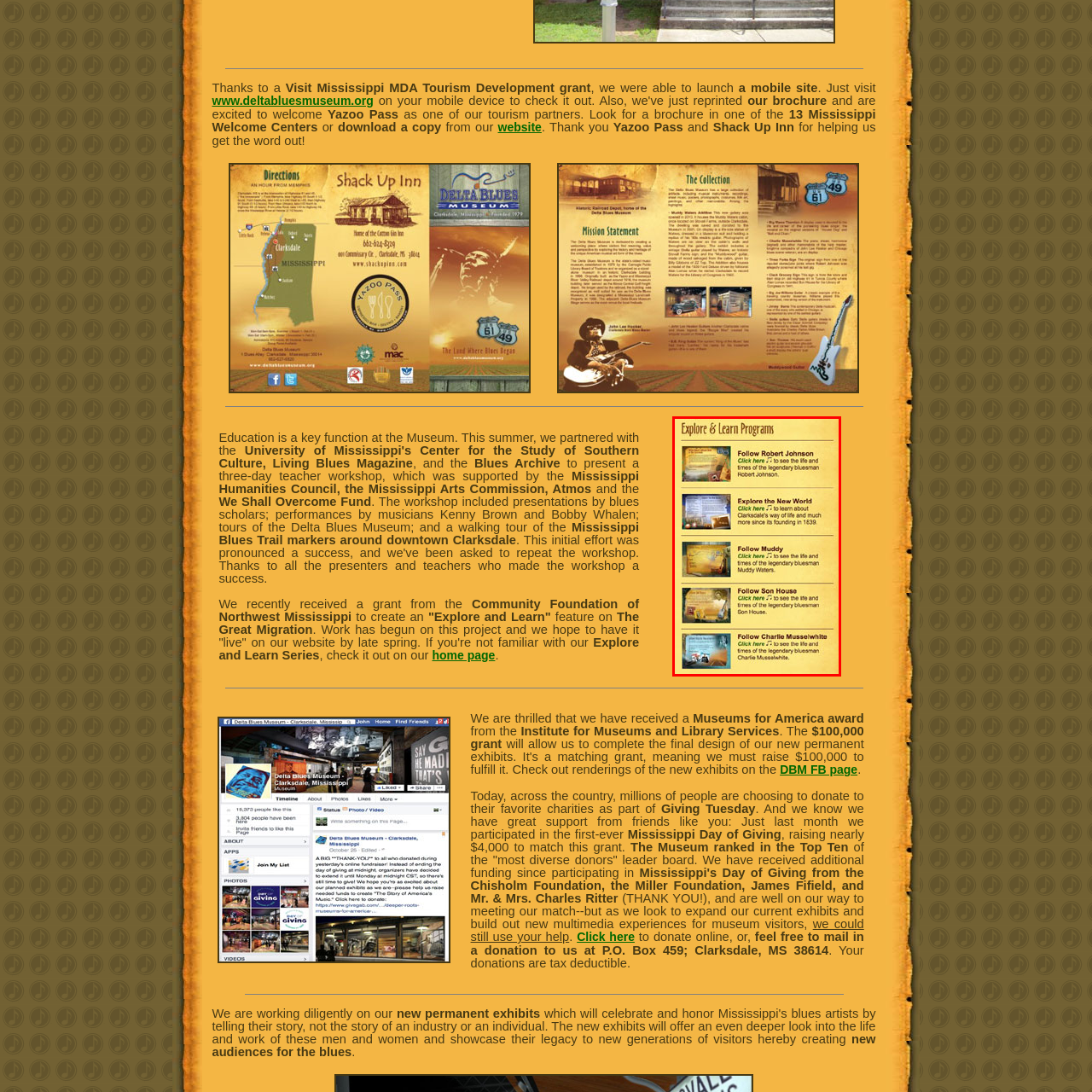Direct your attention to the section marked by the red bounding box and construct a detailed answer to the following question based on the image: What is the purpose of the display?

The display combines captivating images with succinct text, inviting visitors to click through for a deeper exploration of the lives and legacies of the legendary artists, suggesting that the purpose of the display is to provide an educational experience for museum-goers.